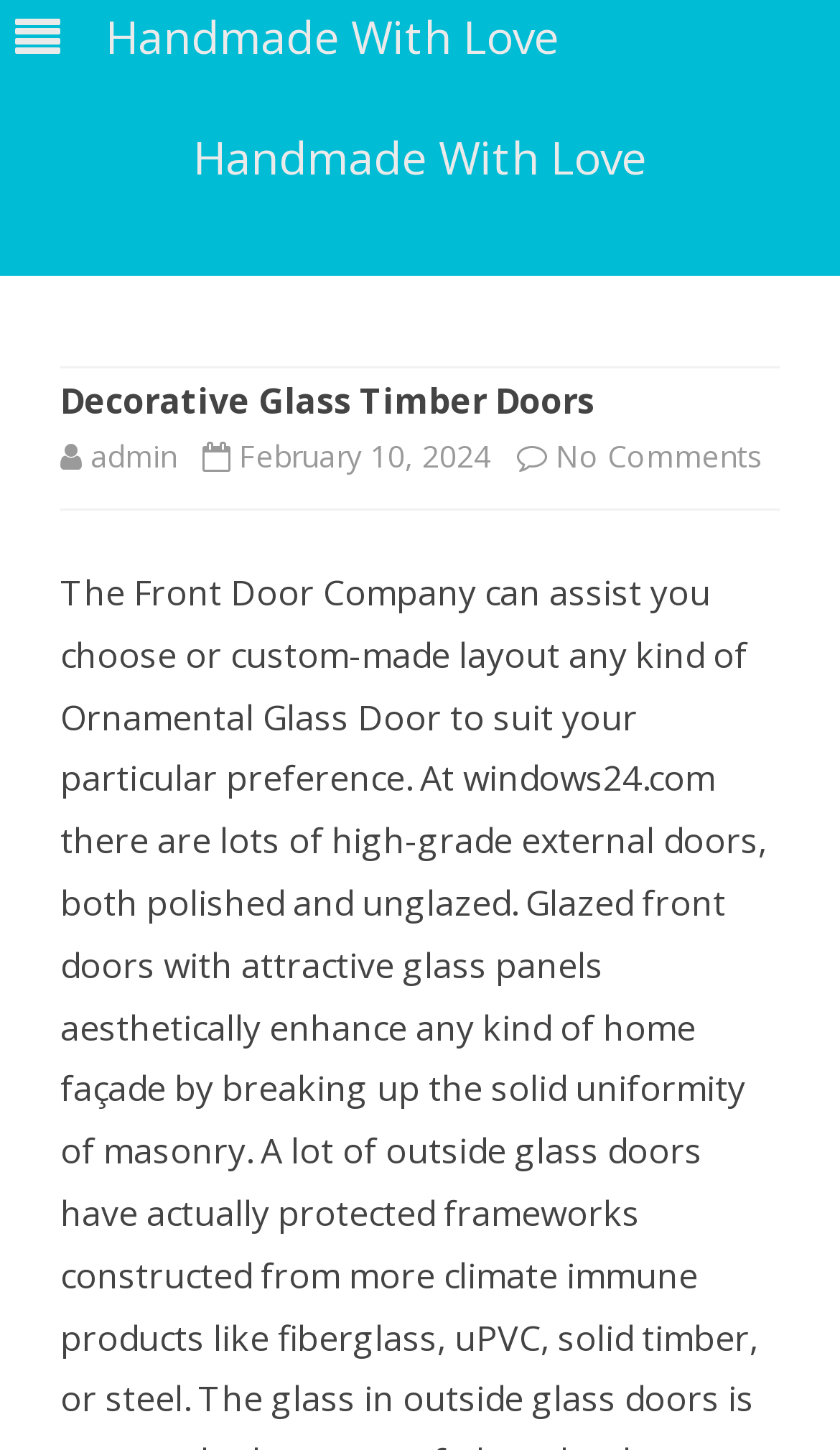Observe the image and answer the following question in detail: How many links are in the header section?

I counted the links in the header section by examining the elements within the HeaderAsNonLandmark section. I found three links: 'admin', 'No Comments on Decorative Glass Timber Doors', and 'Handmade With Love'.